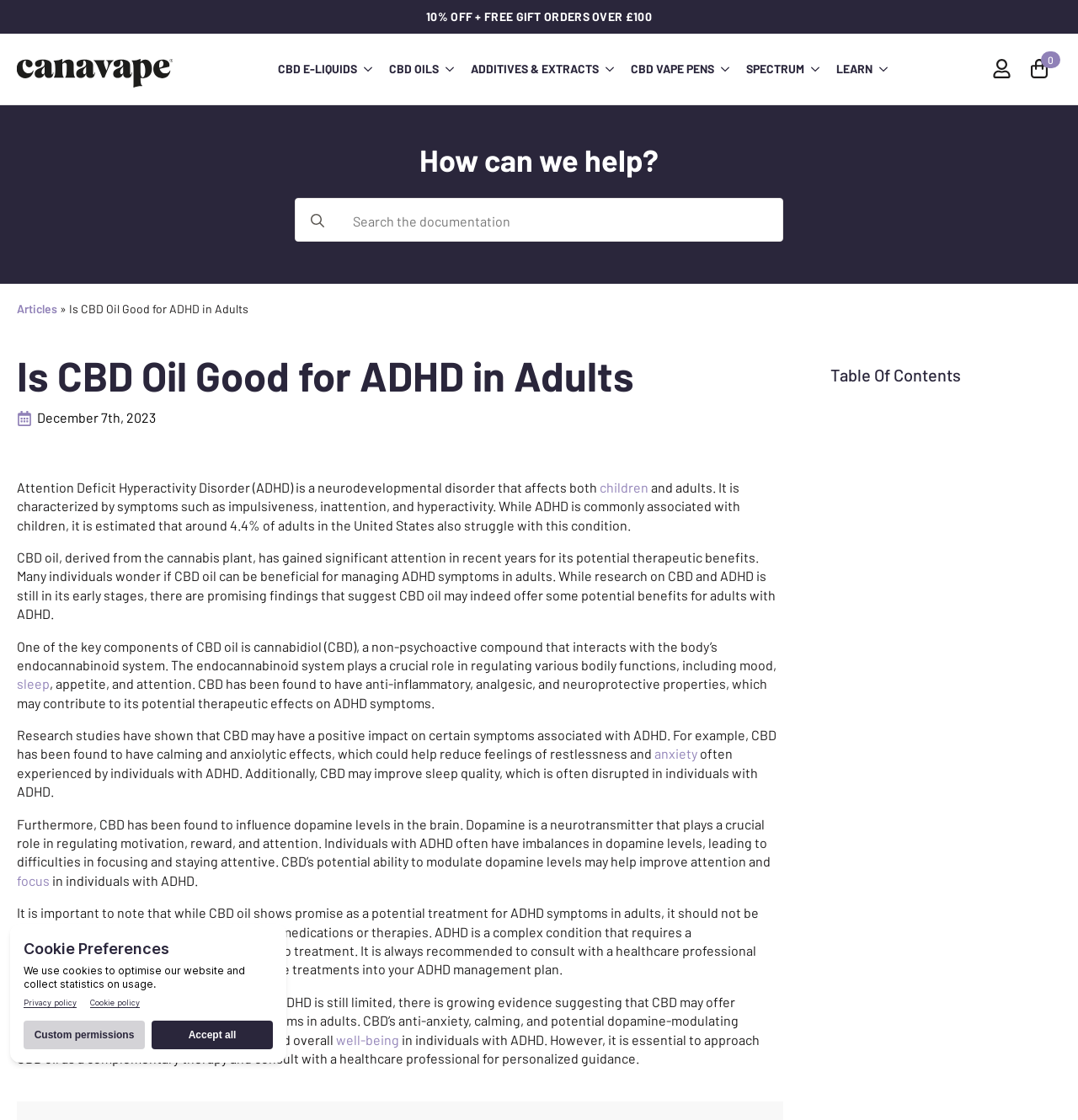Bounding box coordinates should be provided in the format (top-left x, top-left y, bottom-right x, bottom-right y) with all values between 0 and 1. Identify the bounding box for this UI element: CBD E-liquids

[0.25, 0.049, 0.331, 0.074]